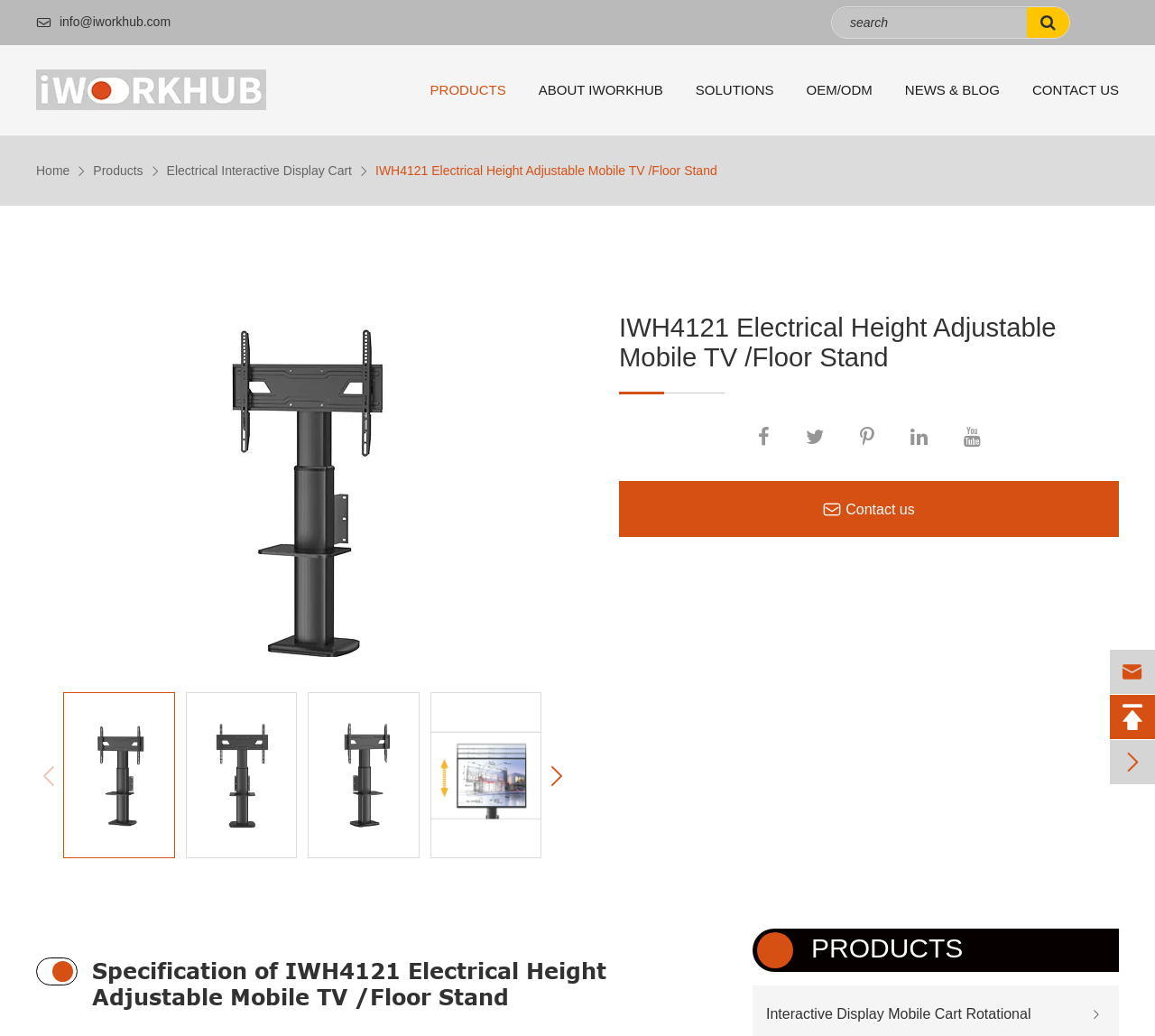Return the bounding box coordinates of the UI element that corresponds to this description: "Contact Us". The coordinates must be given as four float numbers in the range of 0 and 1, [left, top, right, bottom].

[0.894, 0.044, 0.969, 0.13]